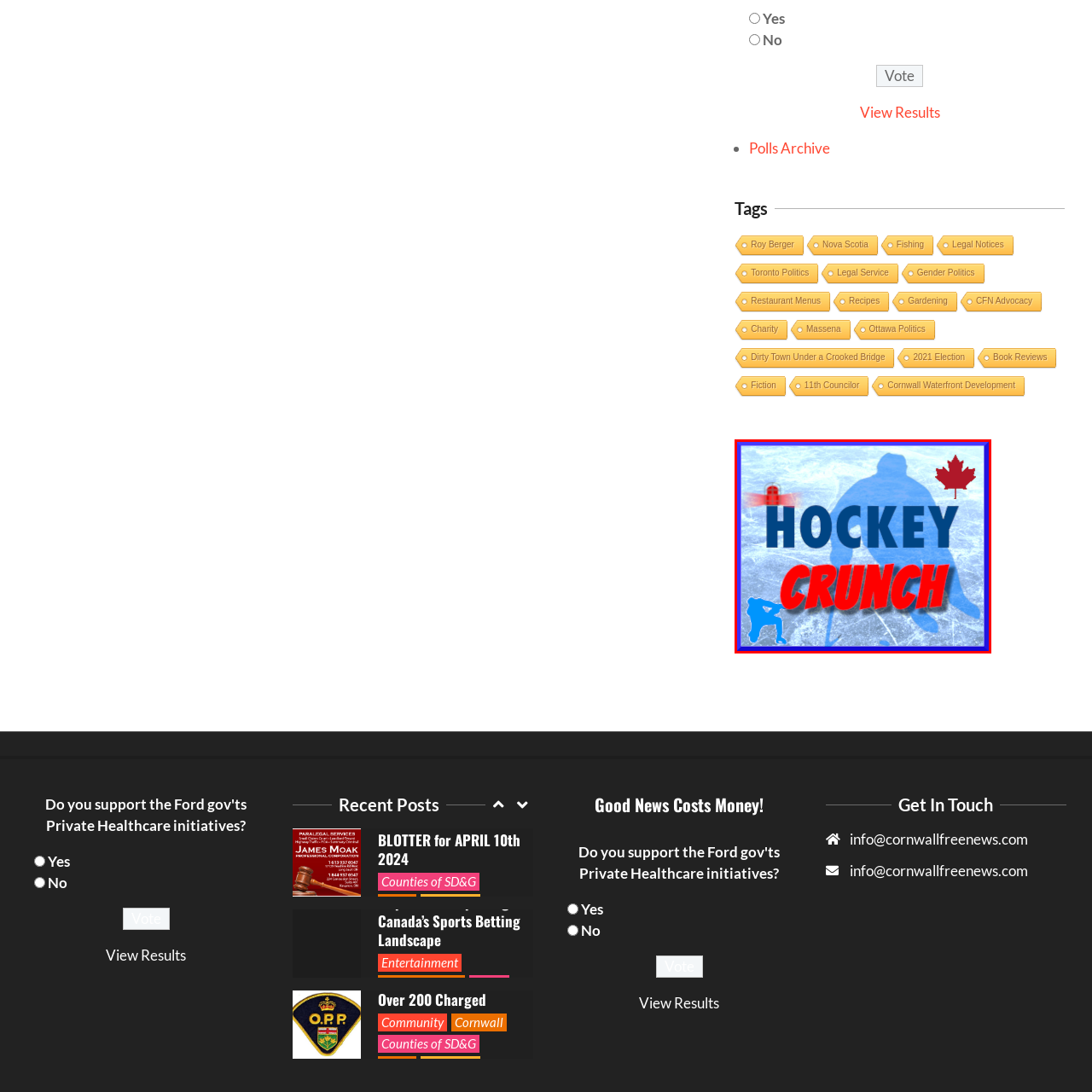What is depicted in the background of the image? Please look at the image within the red bounding box and provide a one-word or short-phrase answer based on what you see.

Textured ice surface